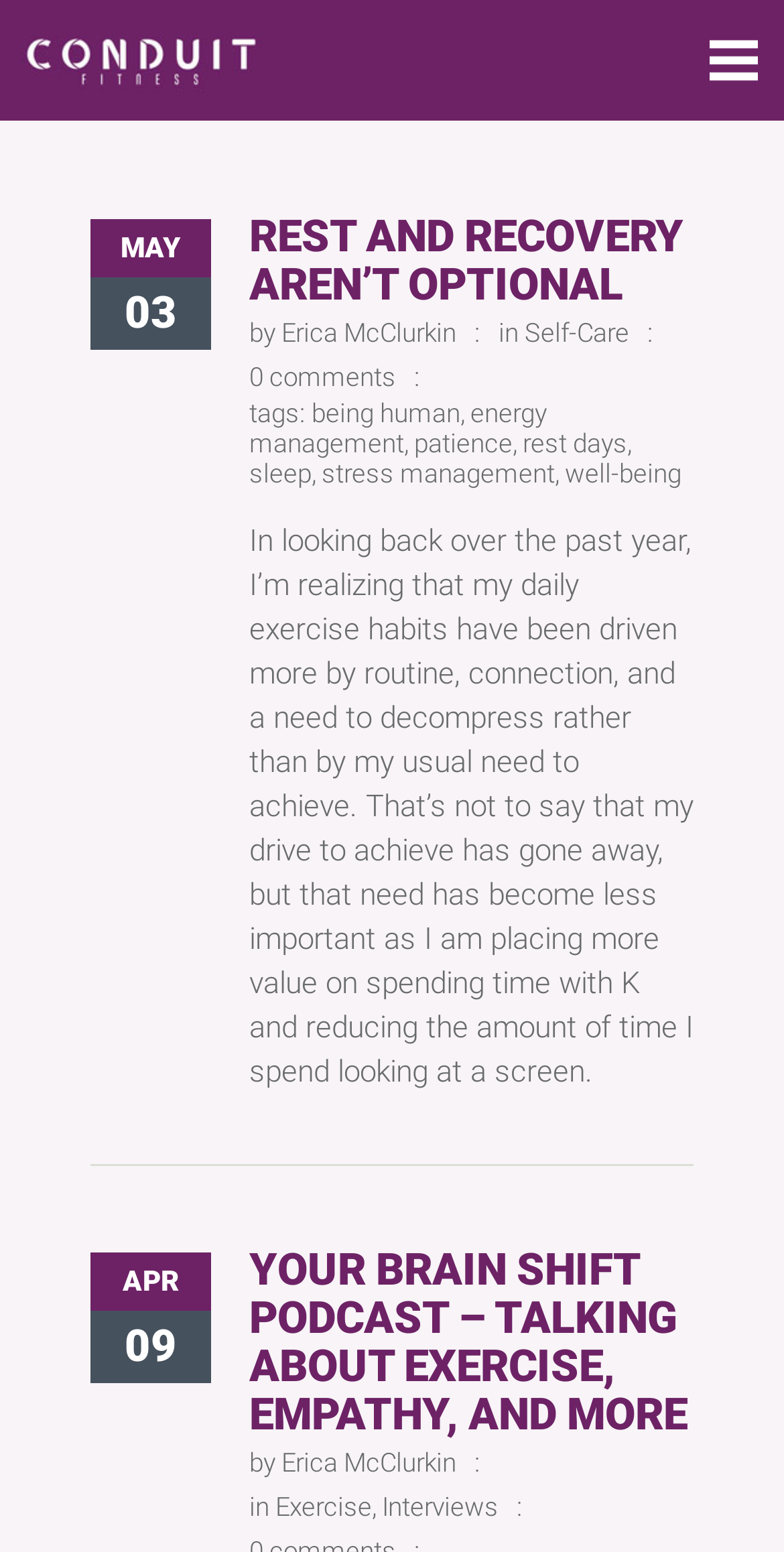Please determine the bounding box coordinates of the section I need to click to accomplish this instruction: "Listen to the YOUR BRAIN SHIFT PODCAST".

[0.318, 0.802, 0.877, 0.927]